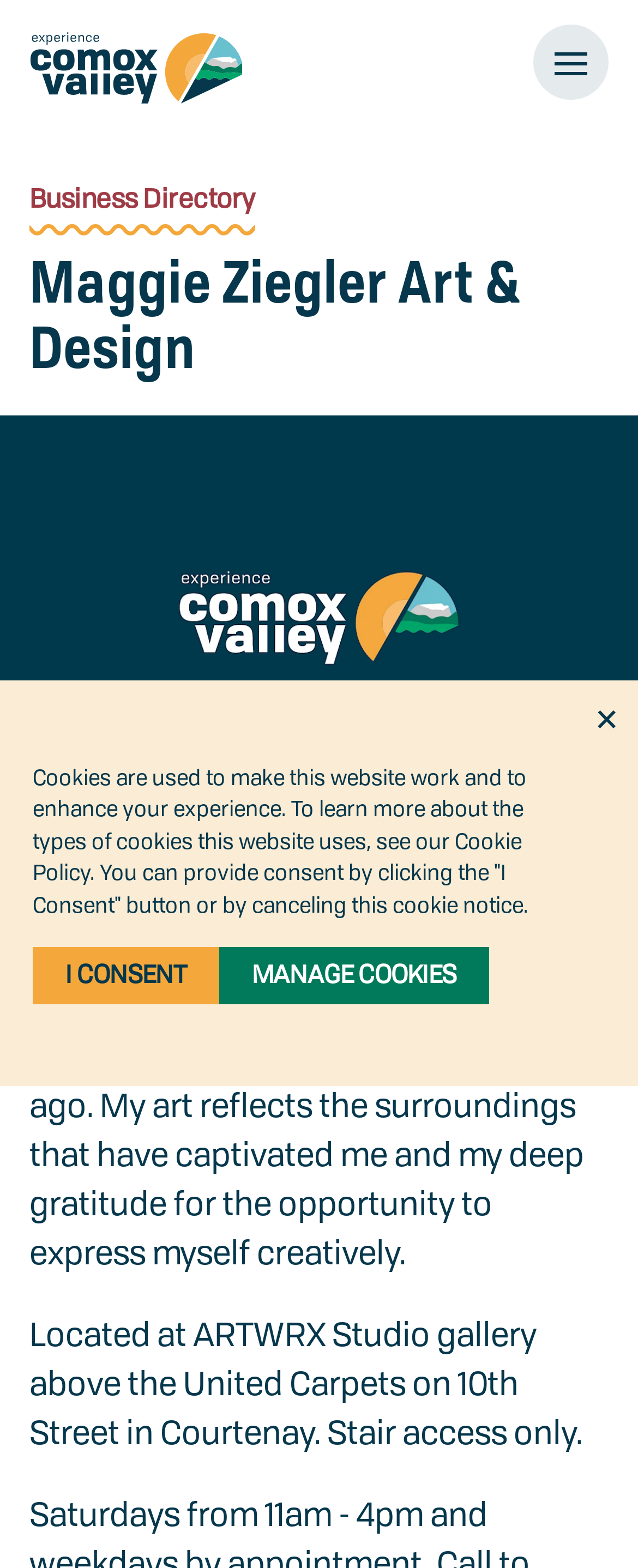Offer a meticulous description of the webpage's structure and content.

The webpage is about Maggie Ziegler Art & Design, with a focus on the artist's inspiration from Vancouver Island. At the top left corner, there is a heading "Header and Primary Navigation" and a link to "Skip to Main Content". Next to it, there is a logo of "Experience Comox Valley" with an image and a group element. 

On the top right corner, there is a button to "Toggle Mobile Menu". When expanded, it reveals a link to "Business Directory" and a heading "Maggie Ziegler Art & Design". 

Below the navigation section, there is a paragraph of text that describes the artist's inspiration and creative expression. The text is positioned in the middle of the page, spanning almost the entire width. 

Further down, there is another paragraph of text that provides the artist's location, ARTWRX Studio gallery, and notes that it has stair access only. This text is also positioned in the middle of the page, below the previous paragraph.

At the bottom of the page, there is a notice about cookies, which spans about three-quarters of the page width. Below the notice, there are two buttons, "I CONSENT" and "MANAGE COOKIES", positioned side by side.